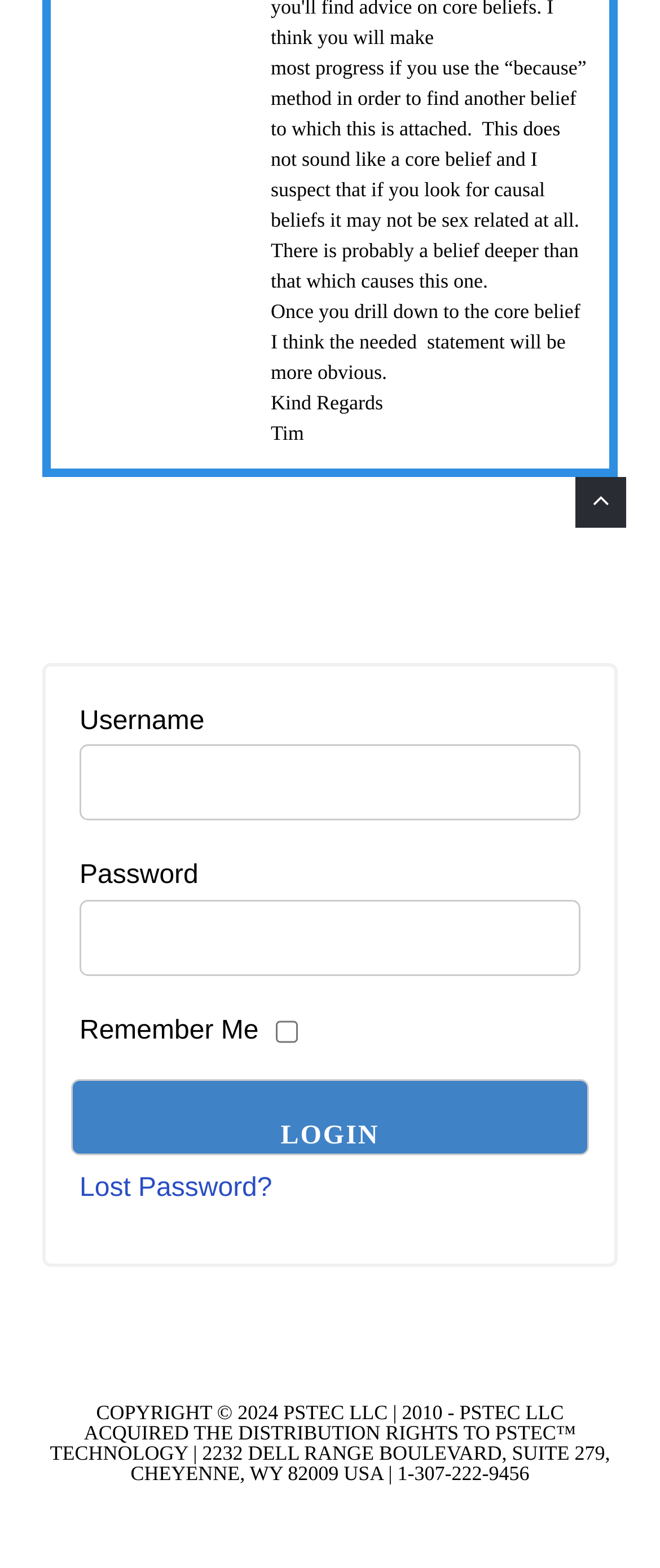Give the bounding box coordinates for this UI element: "Lost Password?". The coordinates should be four float numbers between 0 and 1, arranged as [left, top, right, bottom].

[0.121, 0.745, 0.412, 0.773]